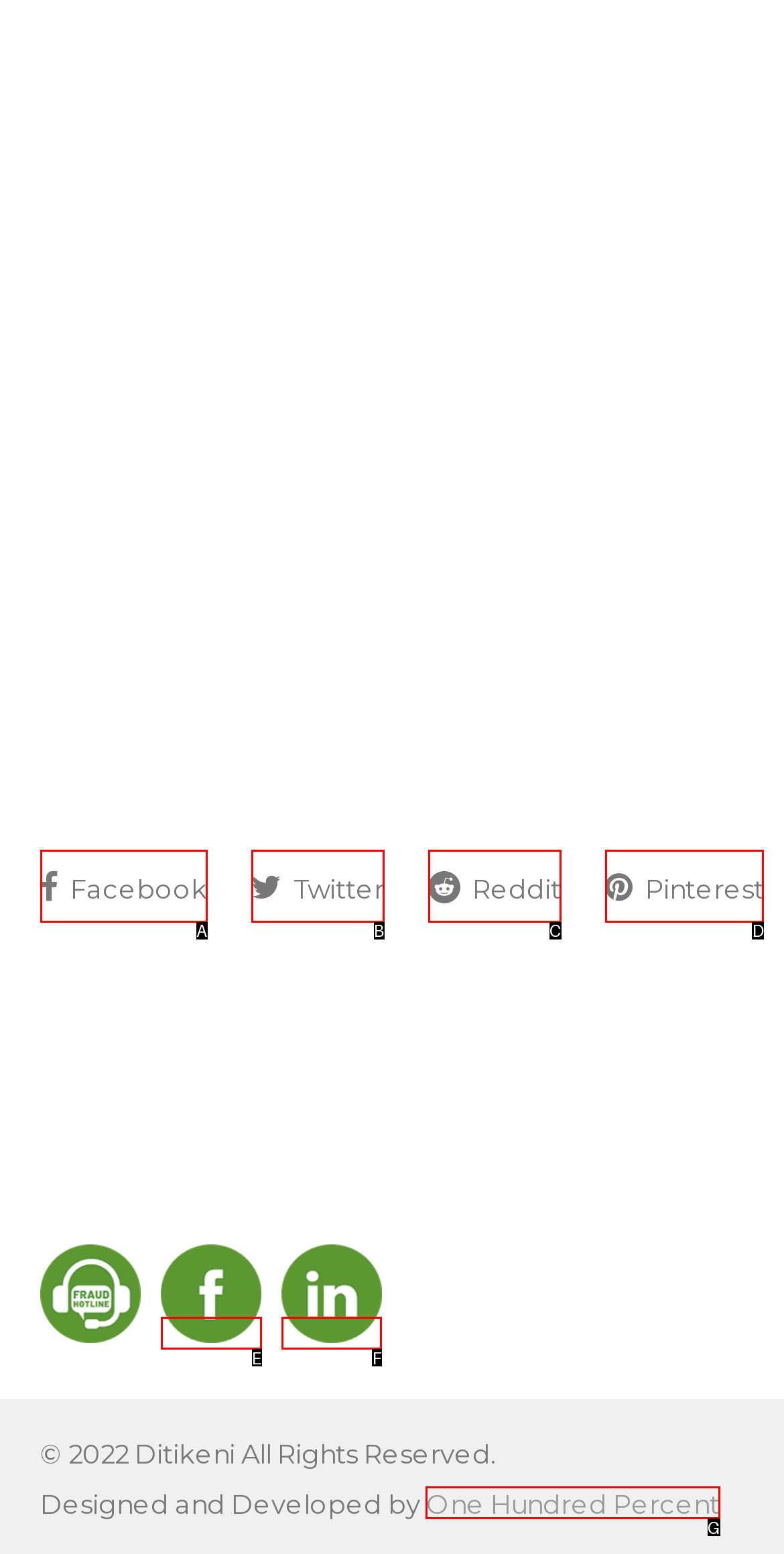From the given choices, determine which HTML element aligns with the description: One Hundred Percent Respond with the letter of the appropriate option.

G